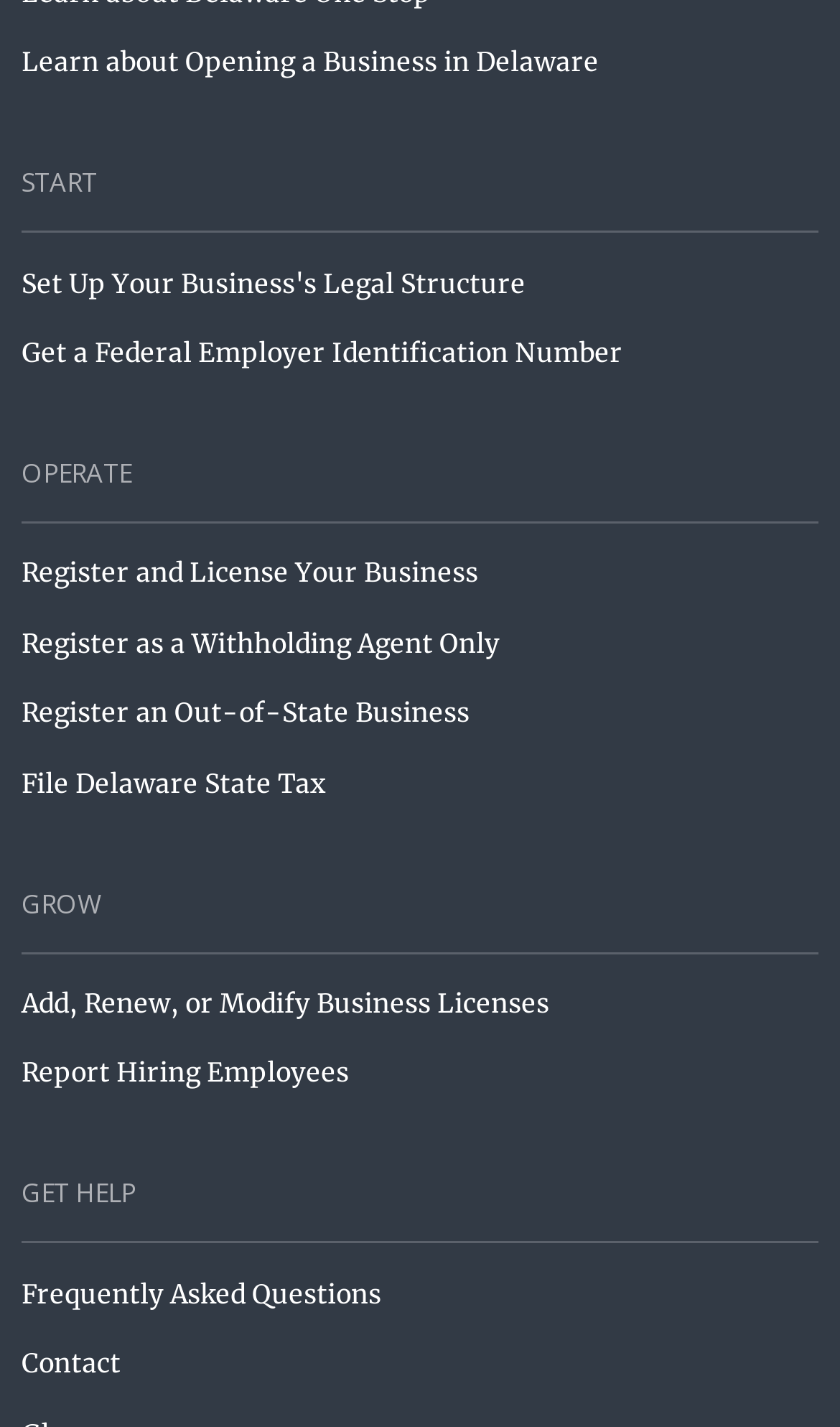Identify the bounding box coordinates of the element to click to follow this instruction: 'Get a federal employer identification number'. Ensure the coordinates are four float values between 0 and 1, provided as [left, top, right, bottom].

[0.026, 0.234, 0.974, 0.261]